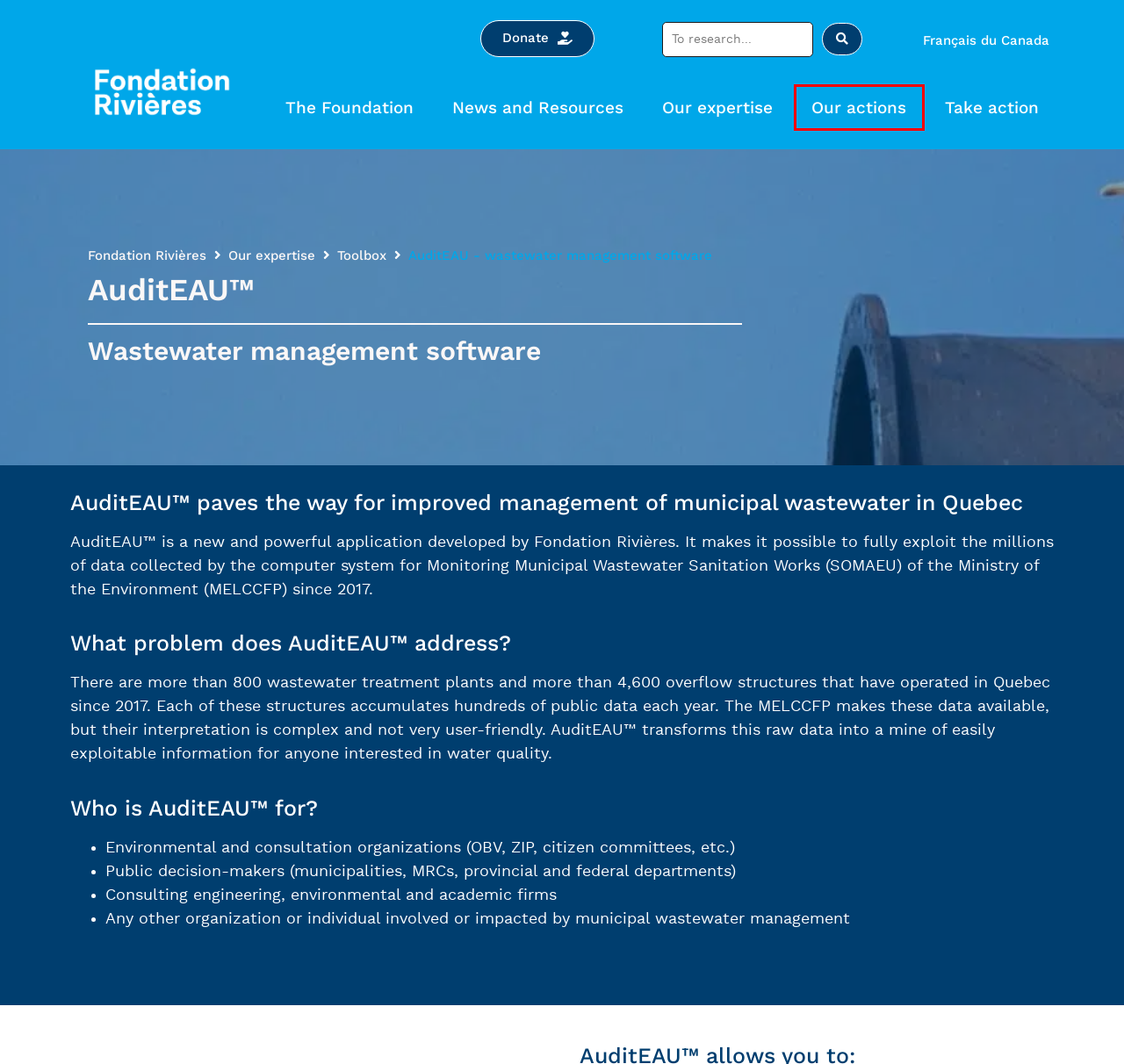You are given a screenshot of a webpage within which there is a red rectangle bounding box. Please choose the best webpage description that matches the new webpage after clicking the selected element in the bounding box. Here are the options:
A. Impliquez-vous - Fondation Rivières
B. Actualités et ressources - Fondation Rivières
C. Notre expertise - Fondation Rivières
D. Boîte à outils - Fondation Rivières
E. Fondation Rivières - Fondation Rivières
F. Nos actions - Fondation Rivières
G. La Fondation - Fondation Rivières
H. Faites un don - Fondation Rivières

F